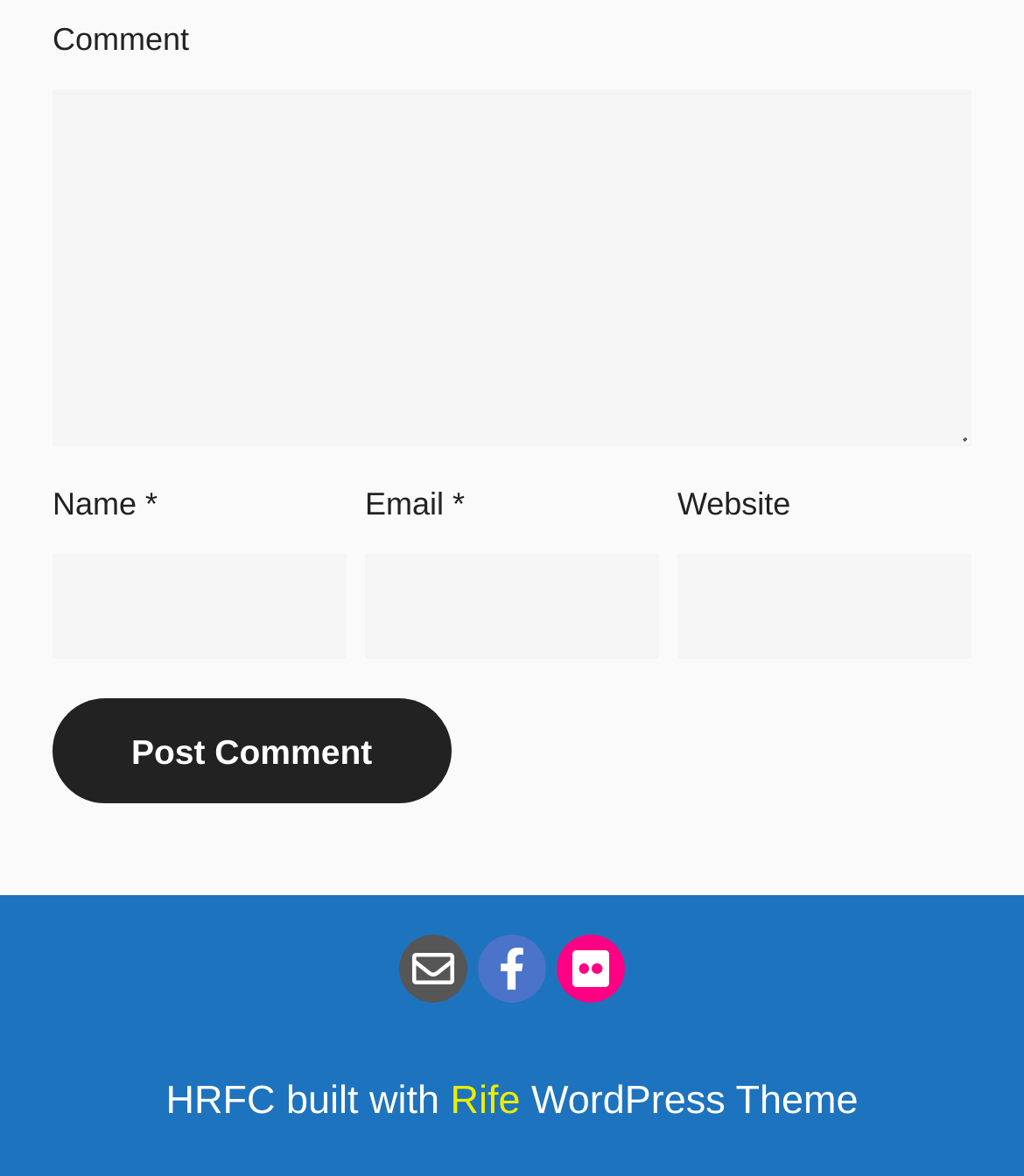Show the bounding box coordinates of the region that should be clicked to follow the instruction: "Enter your name."

[0.051, 0.292, 0.338, 0.381]